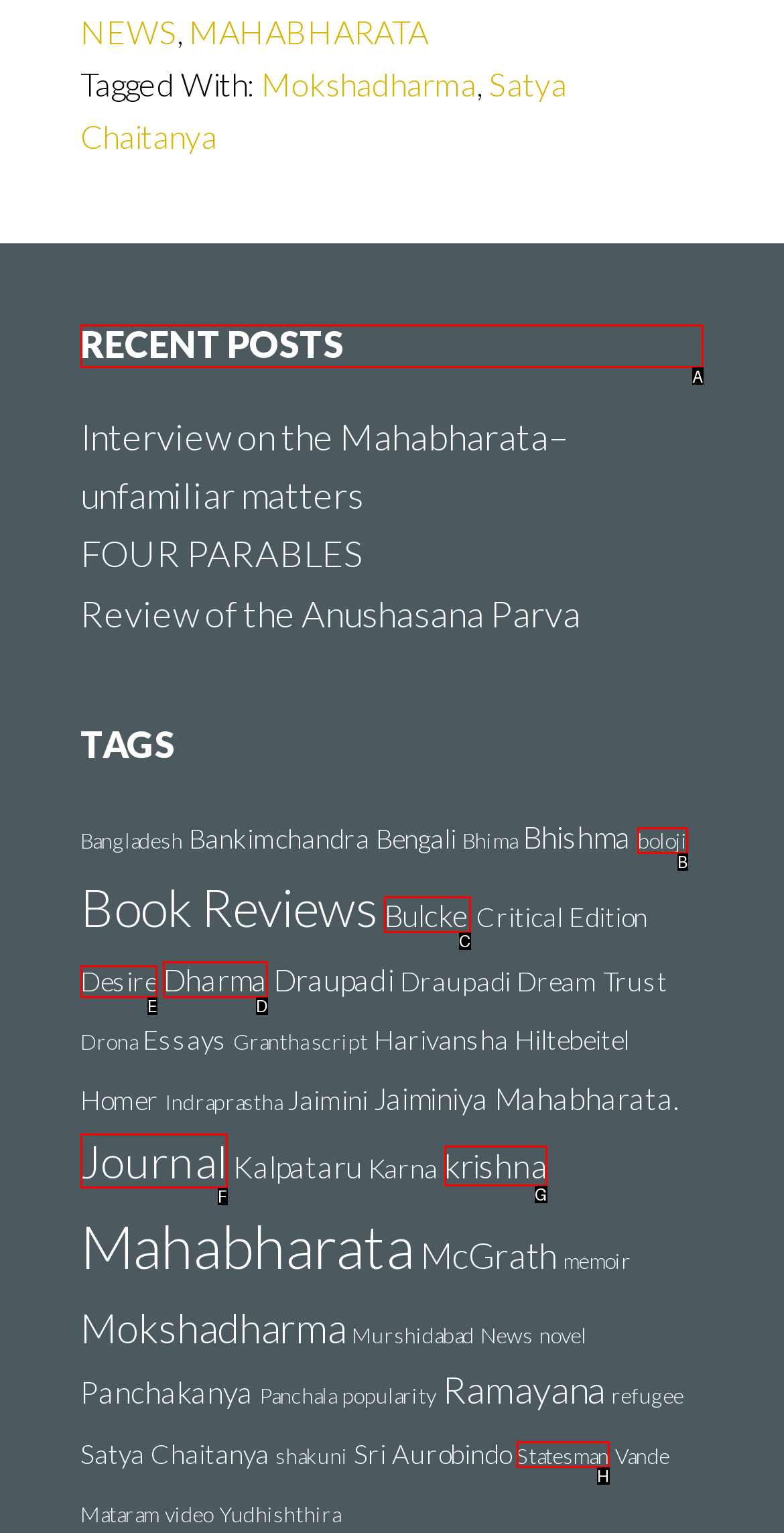Select the letter of the UI element you need to click to complete this task: View the 'RECENT POSTS' section.

A